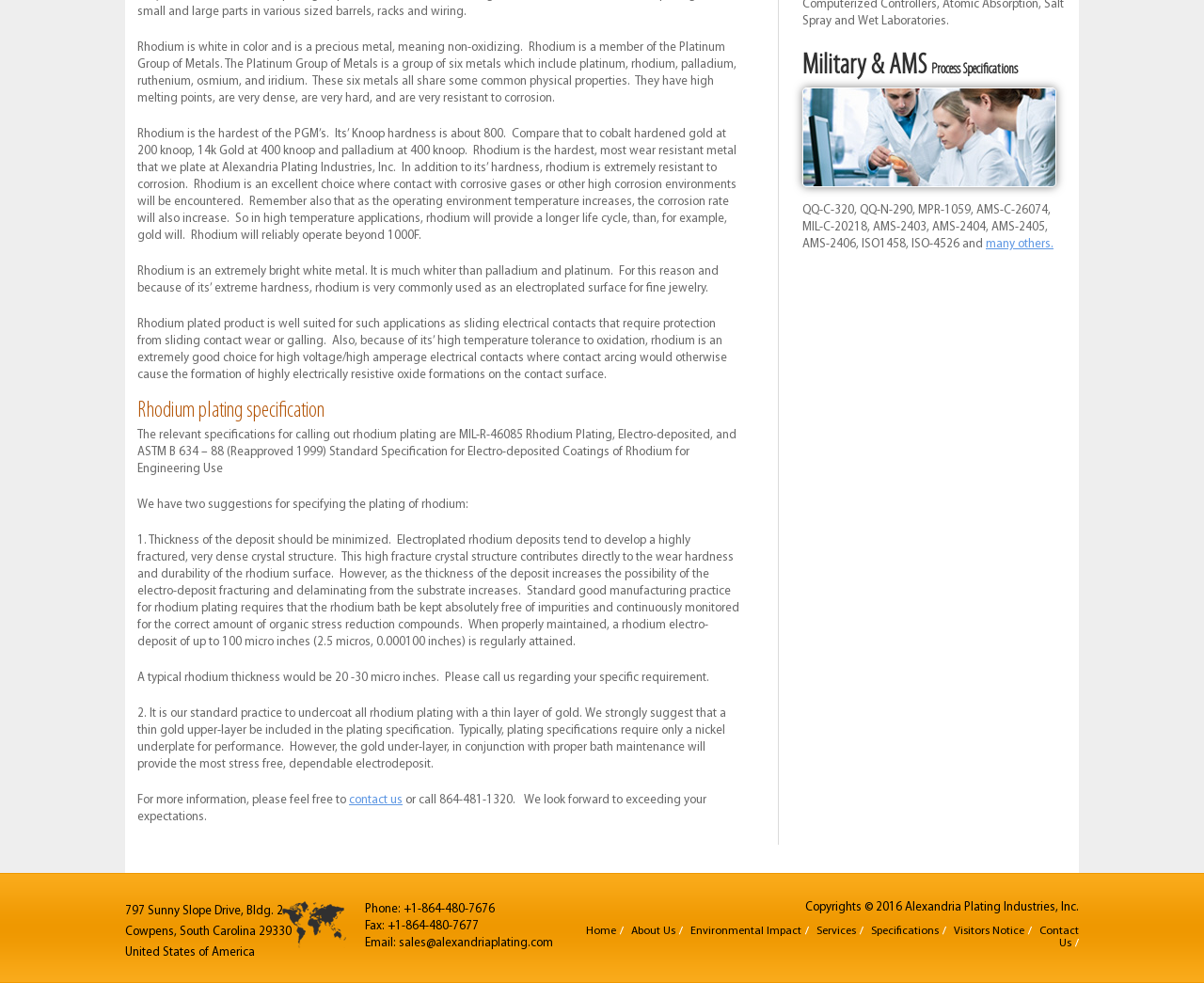Given the element description: "many others.", predict the bounding box coordinates of the UI element it refers to, using four float numbers between 0 and 1, i.e., [left, top, right, bottom].

[0.819, 0.242, 0.875, 0.255]